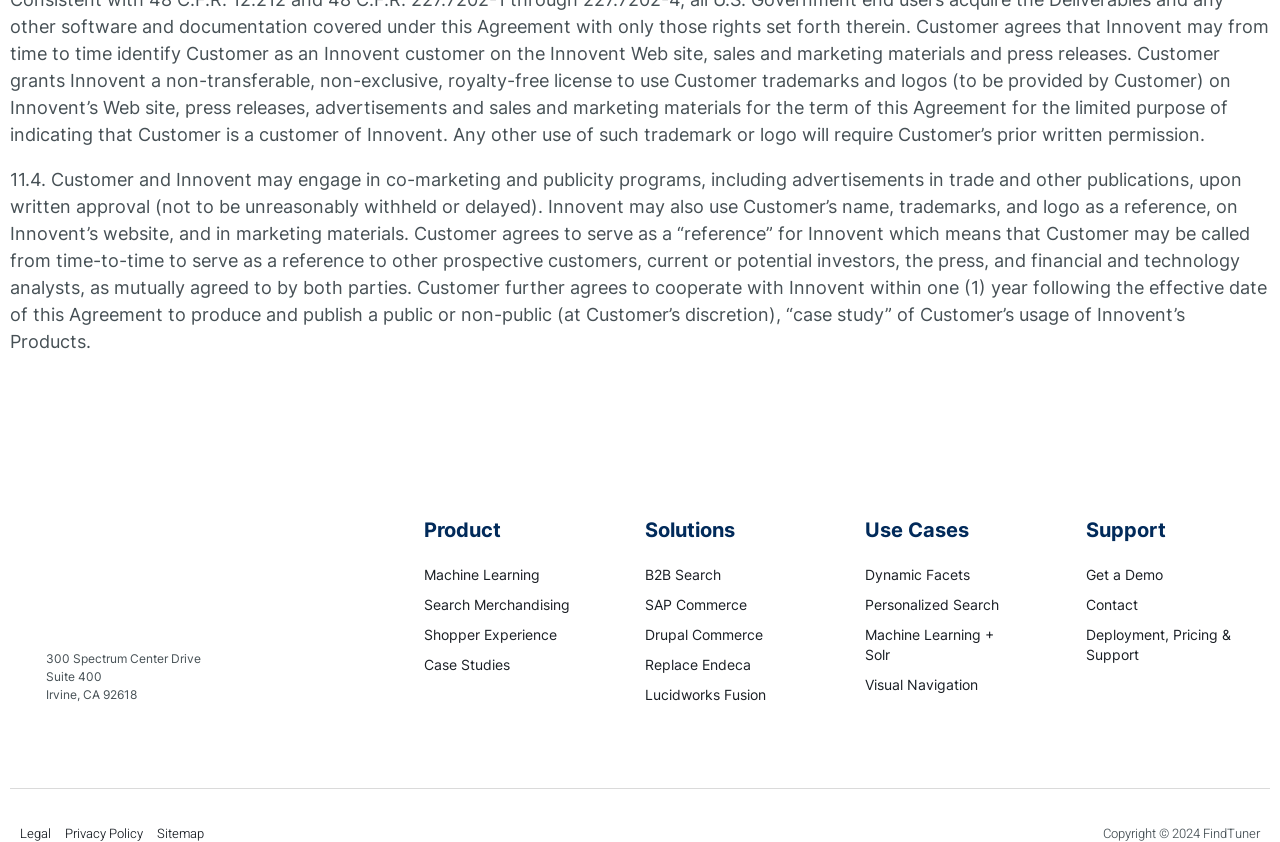Provide the bounding box coordinates for the area that should be clicked to complete the instruction: "Contact Innovent".

[0.848, 0.707, 0.964, 0.73]